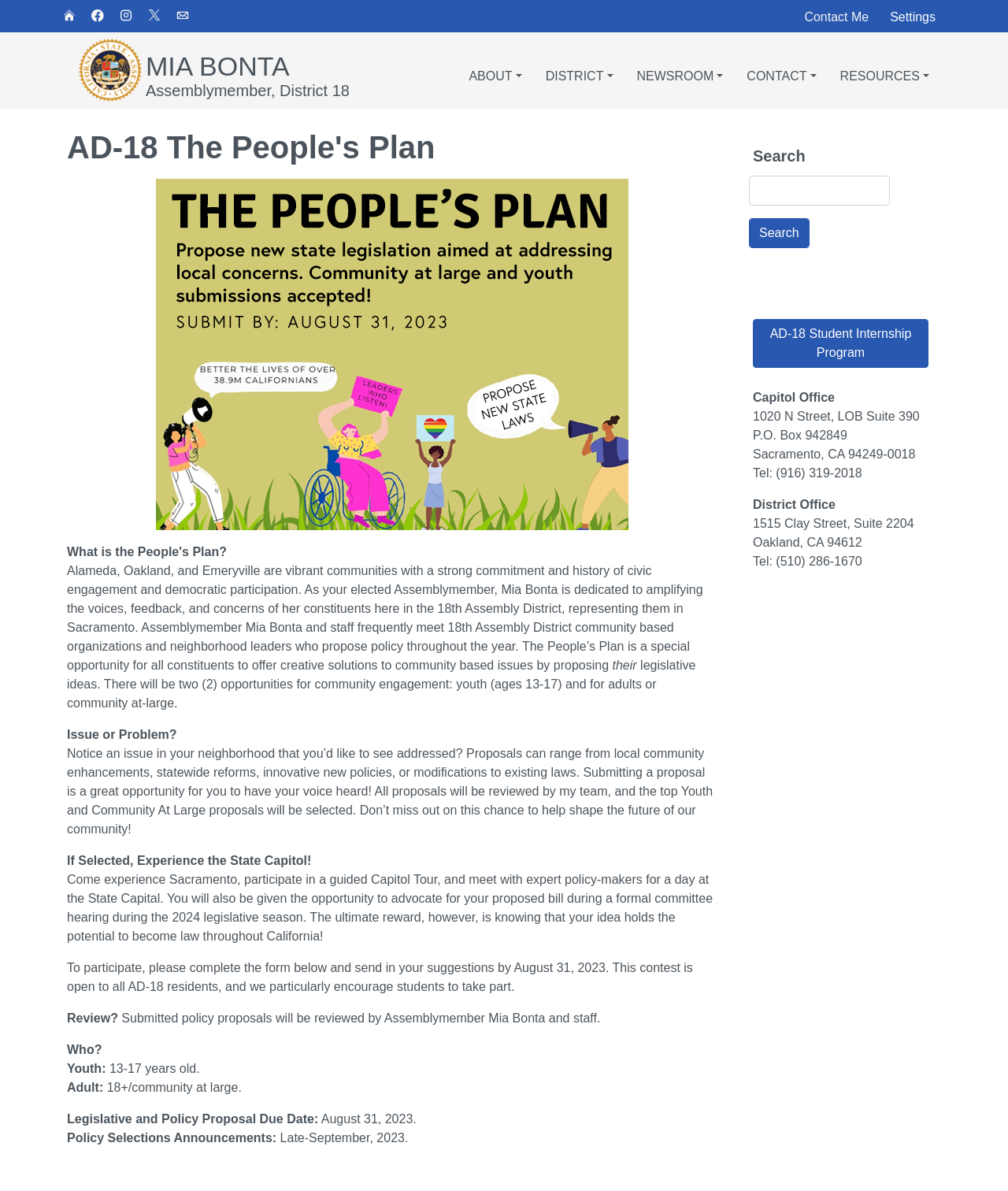Examine the screenshot and answer the question in as much detail as possible: What is the deadline for submitting policy proposals?

The deadline for submitting policy proposals can be found in the section of the webpage that outlines the details of the People's Plan, where it is written 'Legislative and Policy Proposal Due Date: August 31, 2023'.